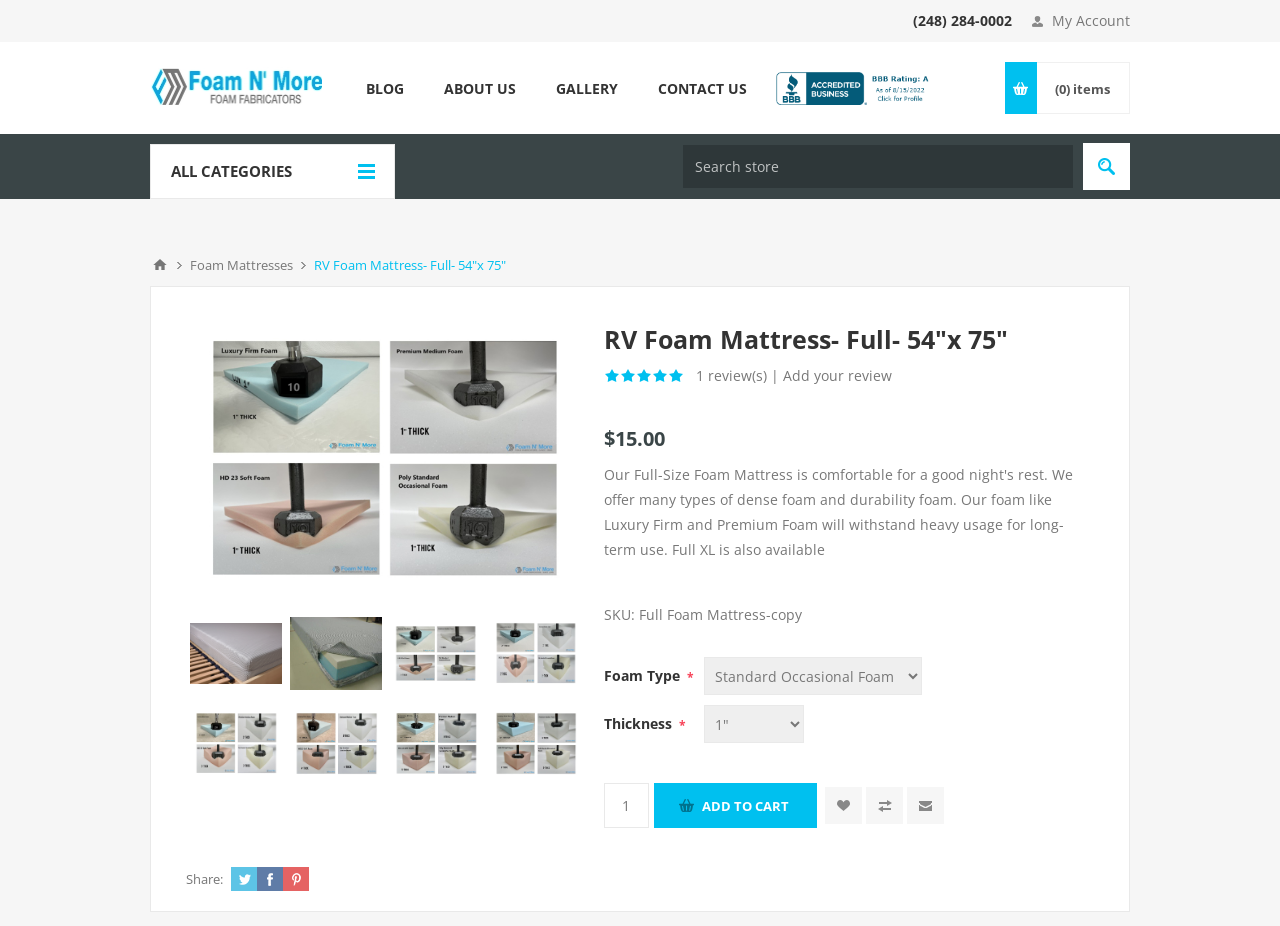How much does the mattress cost?
Please provide a detailed answer to the question.

I found the price of the mattress by looking at the page, where I saw a static text element with the text '$15.00'. This is likely the price of the product.